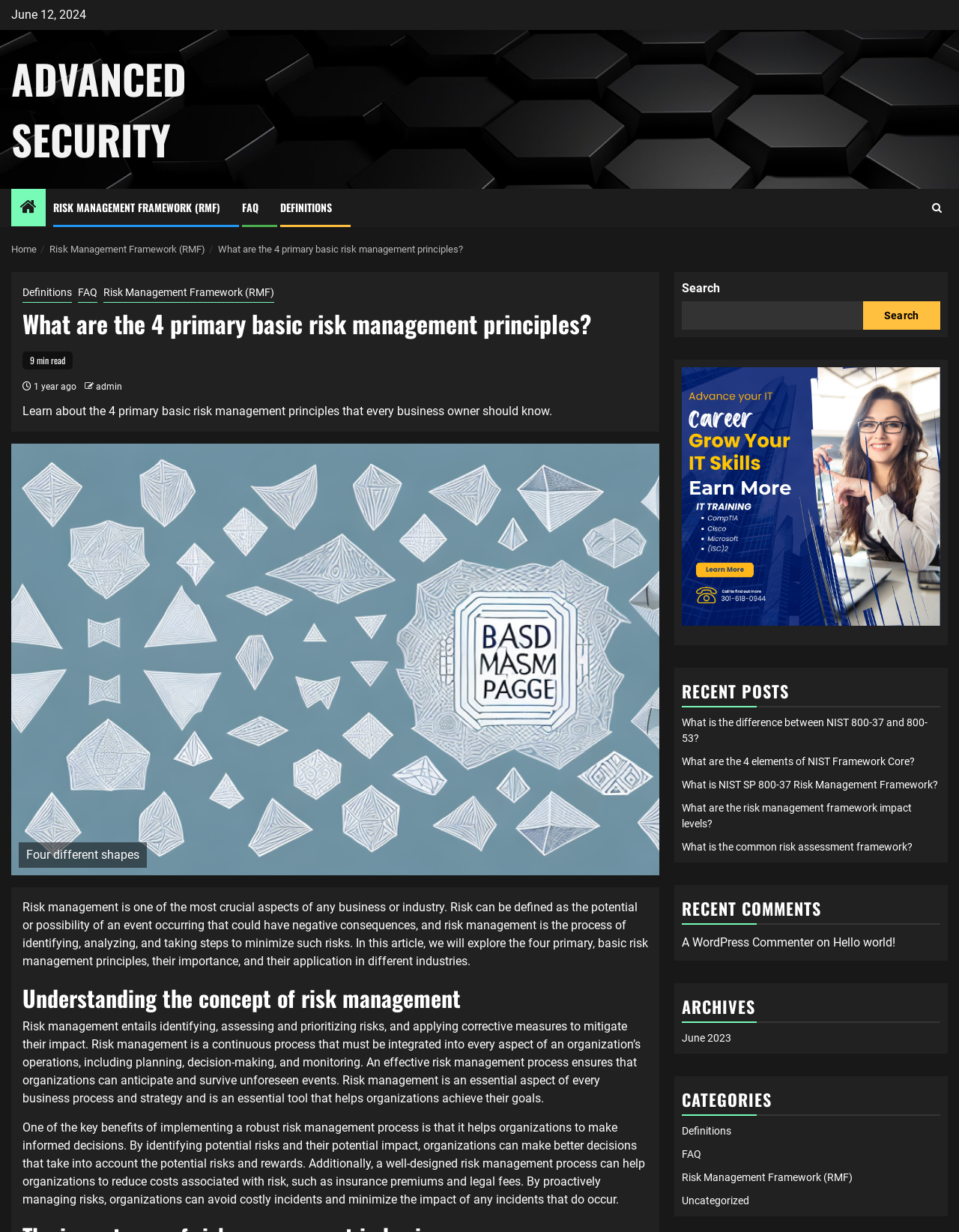Find the bounding box coordinates of the element to click in order to complete the given instruction: "Click on the 'ADVANCED SECURITY' link."

[0.012, 0.04, 0.195, 0.137]